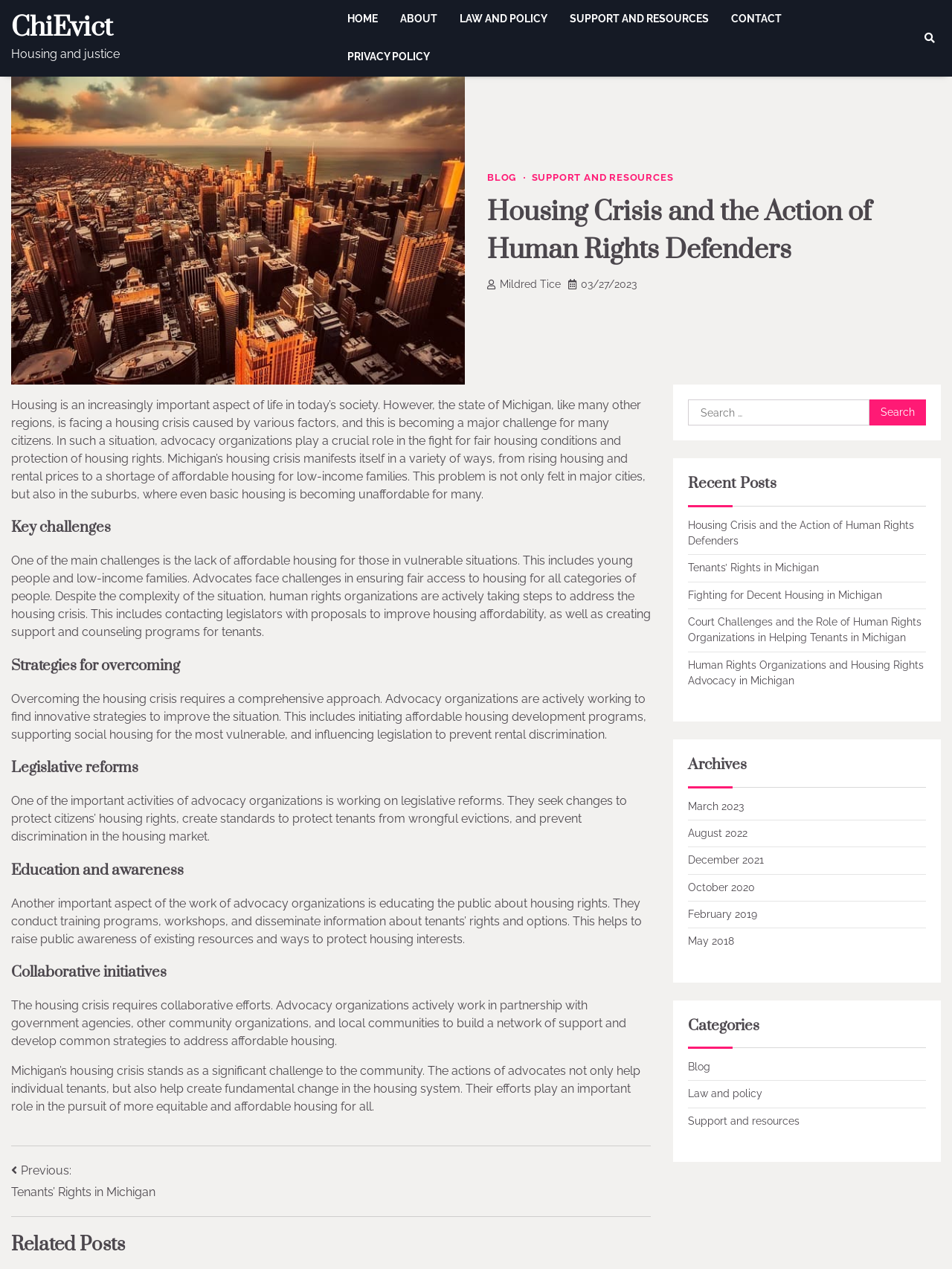What is the location mentioned in the webpage?
Please provide a detailed and comprehensive answer to the question.

I found the location 'Michigan' mentioned in the webpage, which suggests that the housing crisis and the actions of human rights defenders are specific to this region.